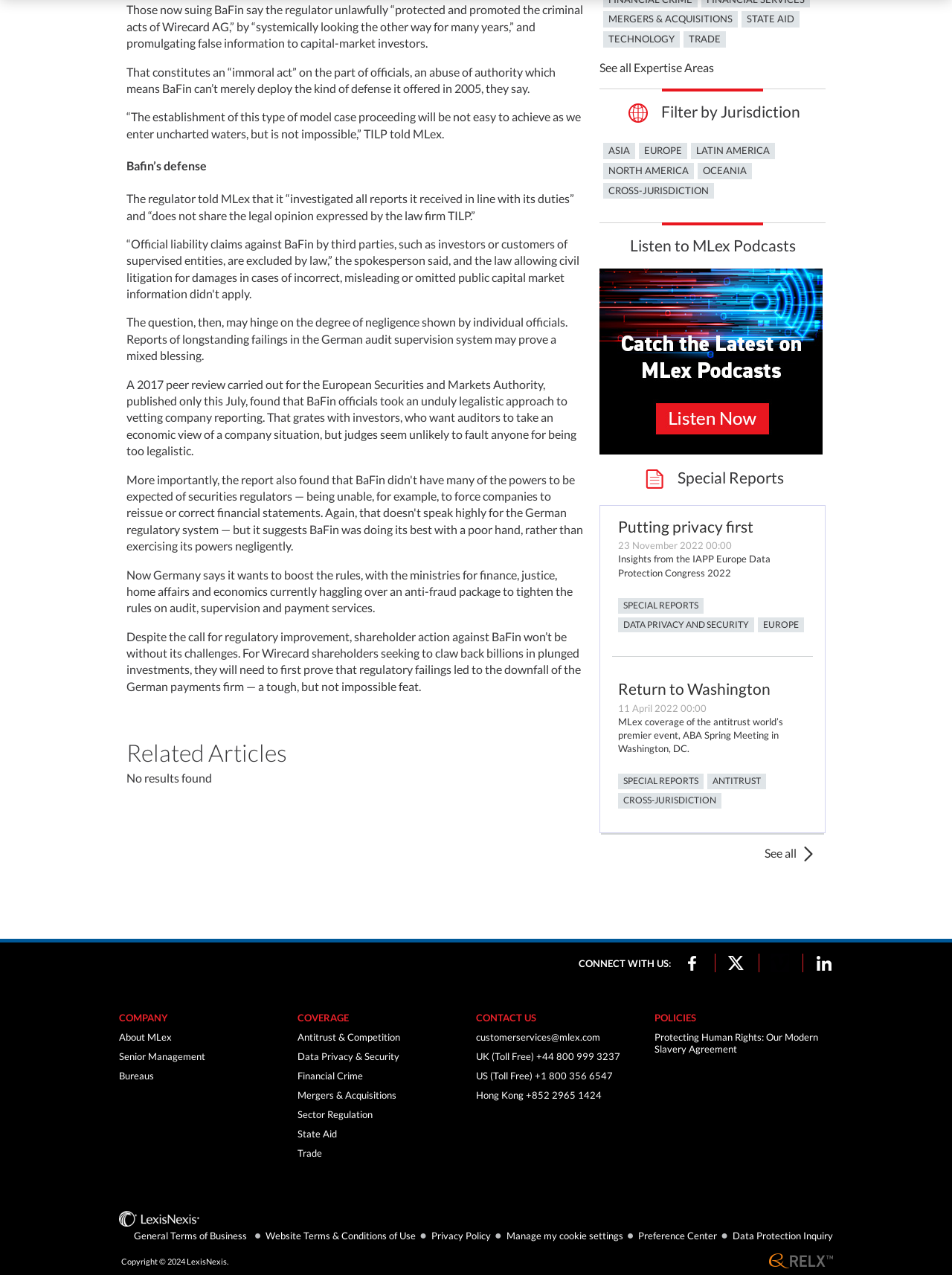Find the bounding box coordinates of the element to click in order to complete this instruction: "Check user rank". The bounding box coordinates must be four float numbers between 0 and 1, denoted as [left, top, right, bottom].

None